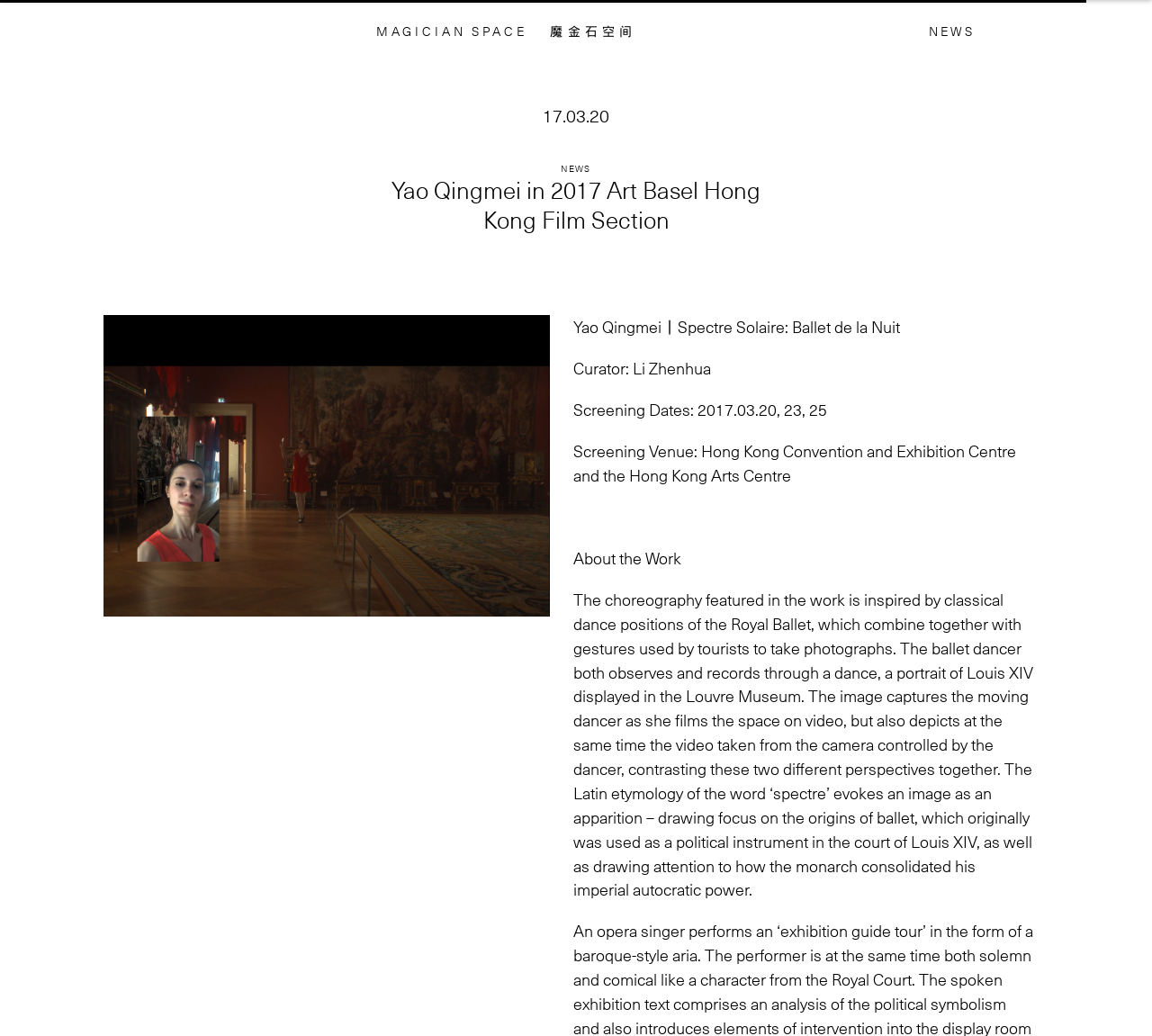Find the bounding box coordinates of the area that needs to be clicked in order to achieve the following instruction: "Read about Yao Qingmei in 2017 Art Basel Hong Kong Film Section". The coordinates should be specified as four float numbers between 0 and 1, i.e., [left, top, right, bottom].

[0.325, 0.168, 0.675, 0.226]